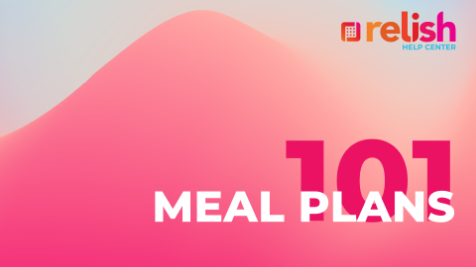Generate an in-depth description of the image you see.

The image features a vibrant gradient background in soft pinks and whites, symbolizing warmth and approachability. Centered prominently in bold white text is "MEAL PLANS," highlighted by the number "101" in a striking red shade, indicating an introductory guide on the topic. In the top right corner, the logo of "relish" is displayed, accompanied by "HELP CENTER," reflecting a friendly and supportive resource for users seeking assistance with meal planning. This image serves as a welcoming visual for a section dedicated to educating users about meal planning, enhancing their understanding of how to effectively save and reuse meal plans within the Relish+ portal.